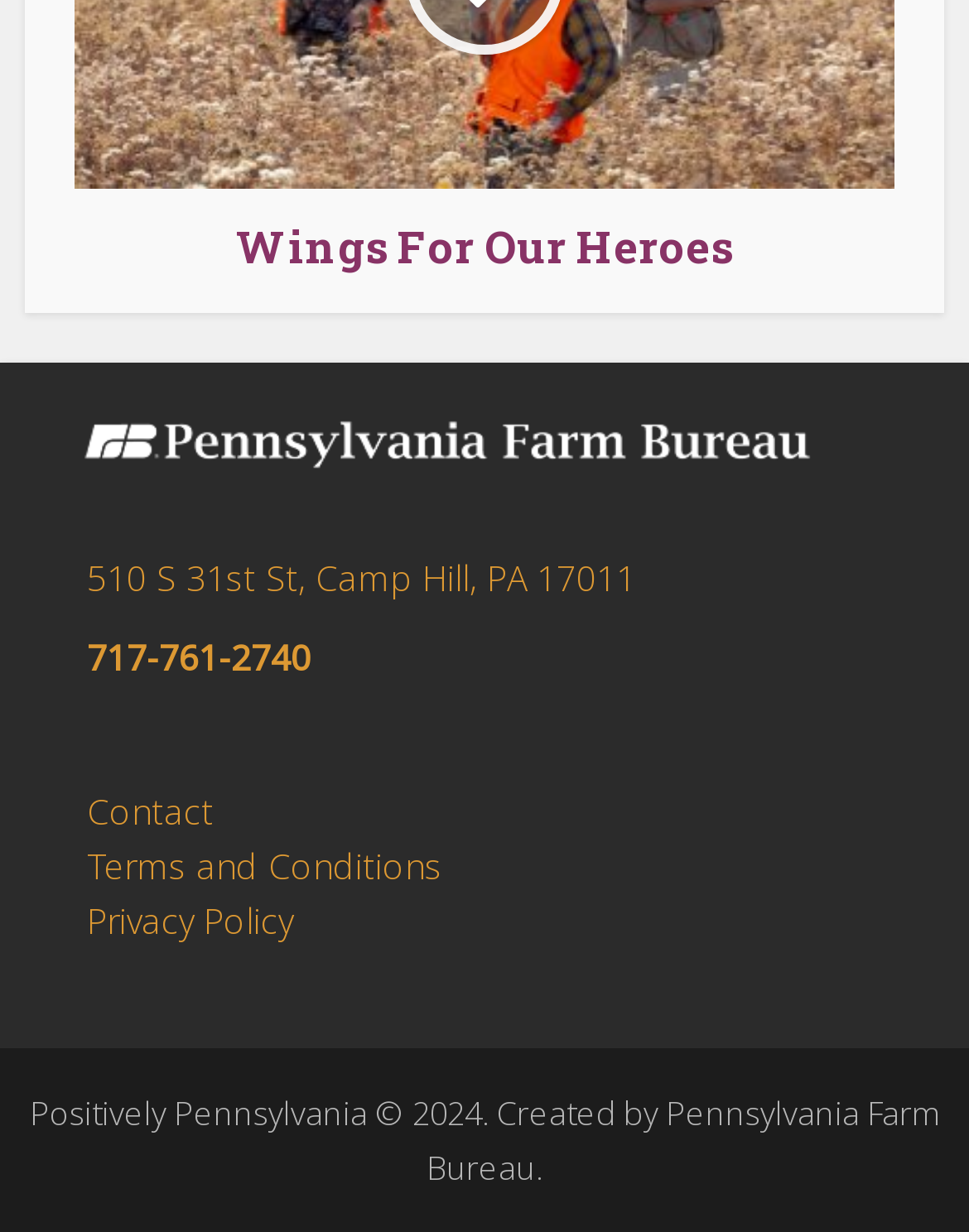Please give a succinct answer using a single word or phrase:
What is the copyright year of the website?

2024